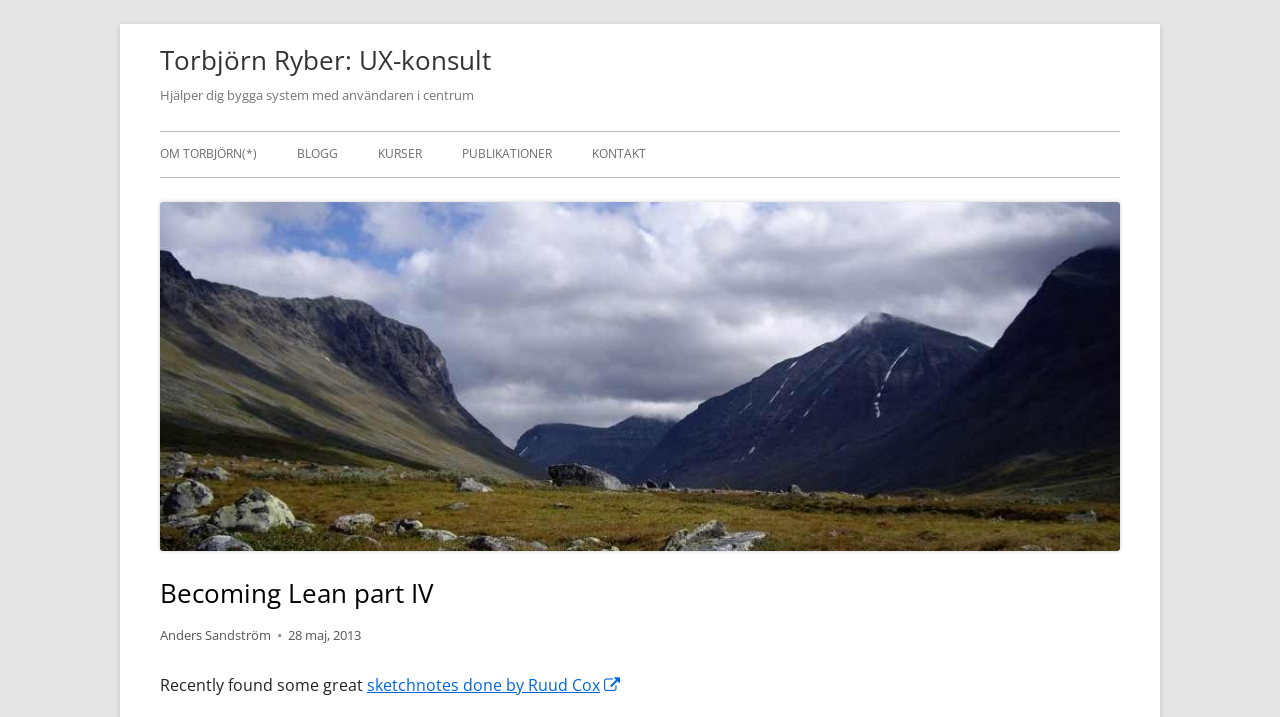Provide a thorough summary of the webpage.

The webpage is about Torbjörn Ryber, a UX consultant, and features a blog post titled "Becoming Lean part IV". At the top left, there is a link to the homepage with the text "Torbjörn Ryber: UX-konsult". Below it, there is a brief description of the consultant's services, "Hjälper dig bygga system med användaren i centrum". 

To the right of the description, there is a primary navigation menu with five links: "OM TORBJÖRN", "BLOGG", "KURSER", "PUBLIKATIONER", and "KONTAKT". 

Below the navigation menu, there is a large image that spans across the page, likely a profile picture or a header image. Above the image, there is a header section with the title "Becoming Lean part IV" and the author's name, "Anders Sandström", along with the publication date, "28 maj, 2013". 

The main content of the page starts below the image, with a paragraph of text that begins with "Recently found some great sketchnotes done by Ruud Cox". The text also includes a link to the sketchnotes.